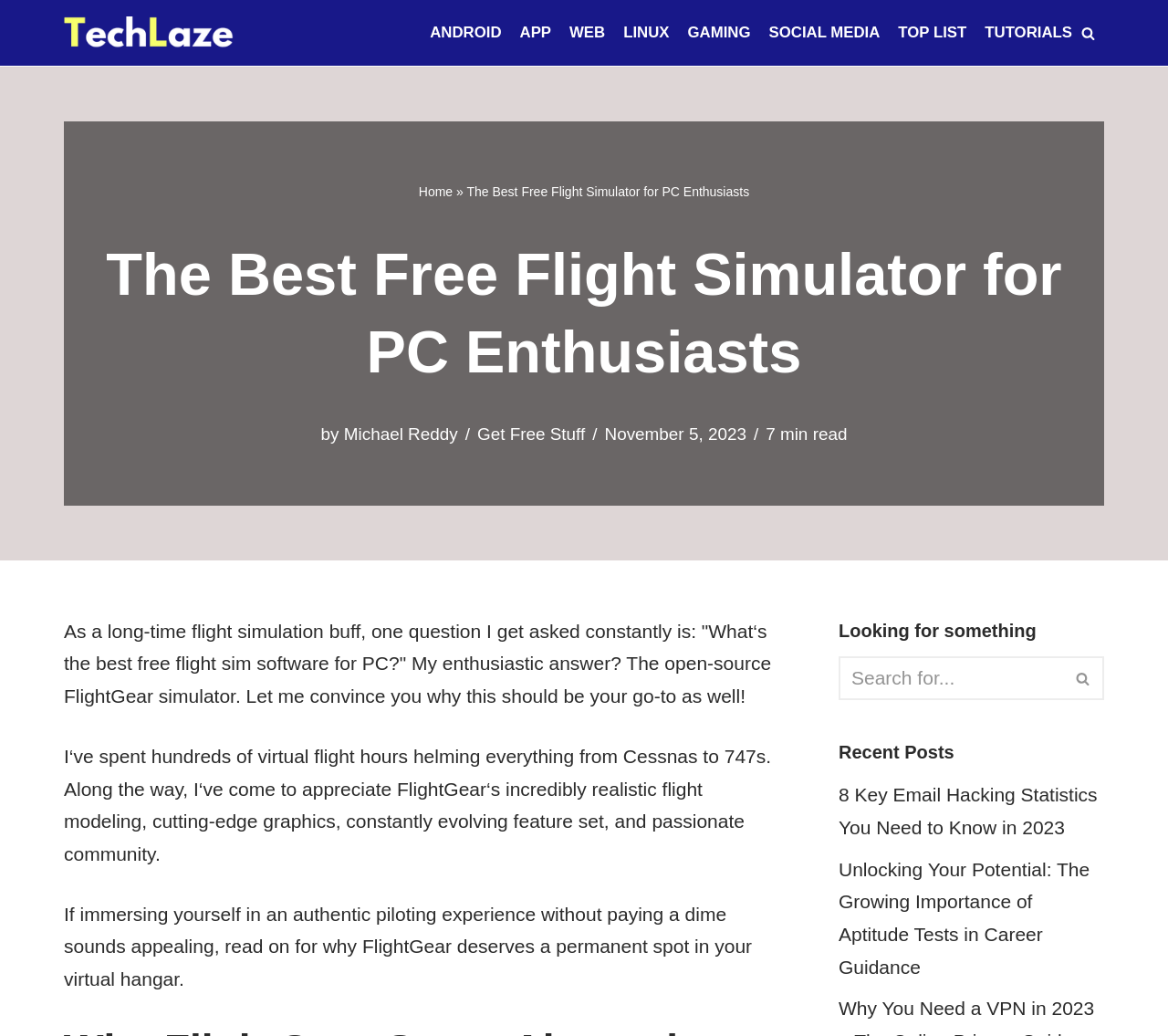Please provide a detailed answer to the question below based on the screenshot: 
How many links are in the primary menu?

I counted the number of links in the primary menu by looking at the navigation element with the description 'Primary Menu' and its child links, which are 'ANDROID', 'APP', 'WEB', 'LINUX', 'GAMING', 'SOCIAL MEDIA', 'TOP LIST', and 'TUTORIALS'.